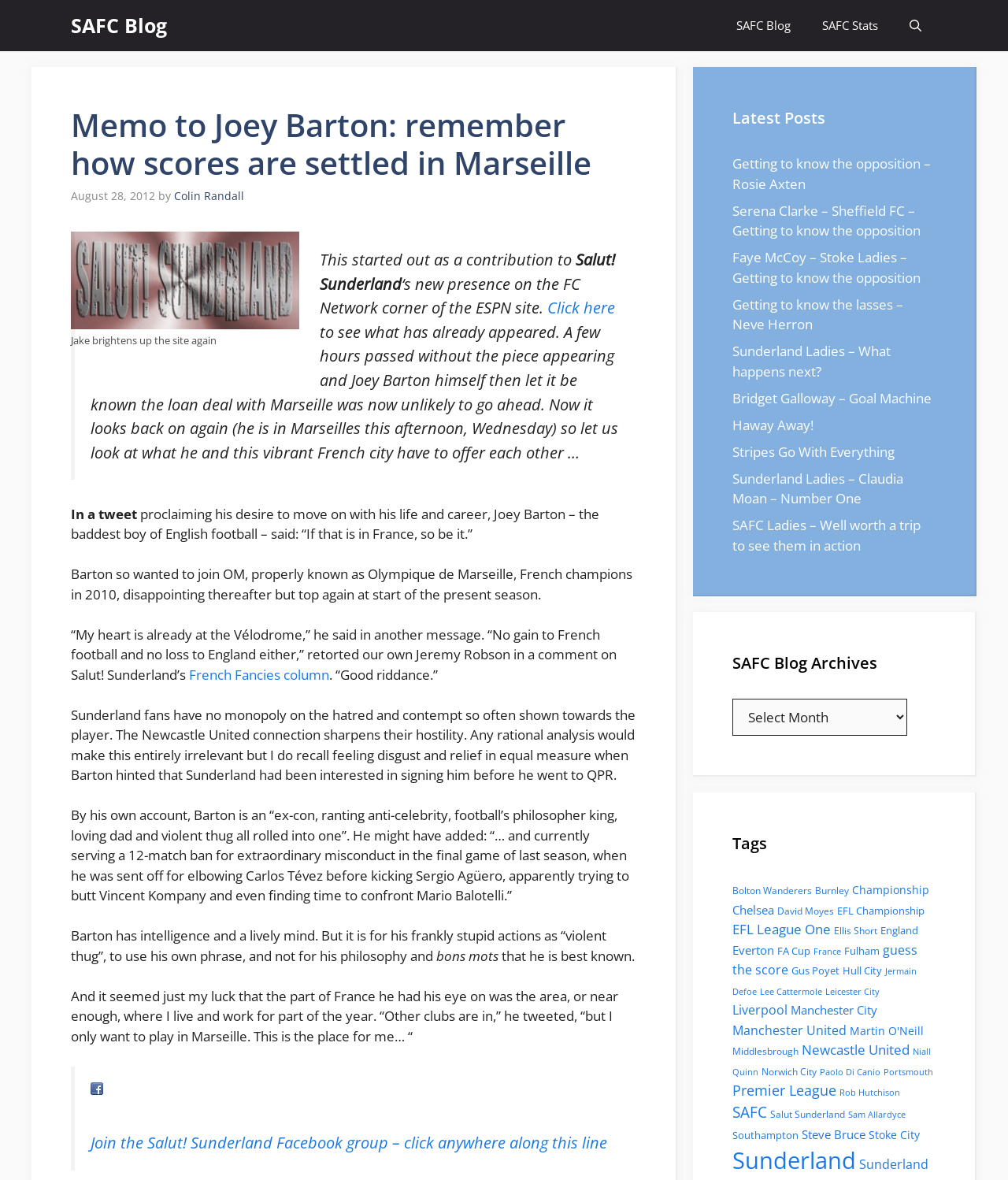How many tags are listed?
Provide a short answer using one word or a brief phrase based on the image.

20